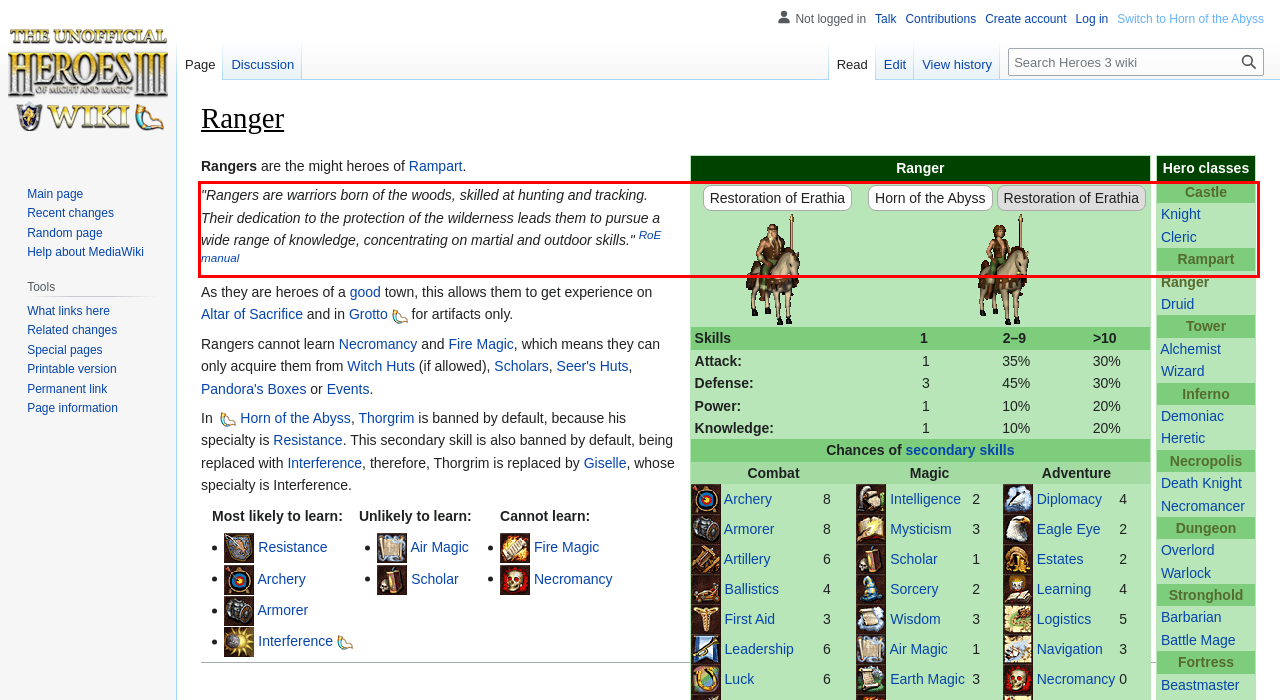Inspect the webpage screenshot that has a red bounding box and use OCR technology to read and display the text inside the red bounding box.

"Rangers are warriors born of the woods, skilled at hunting and tracking. Their dedication to the protection of the wilderness leads them to pursue a wide range of knowledge, concentrating on martial and outdoor skills." RoE manual